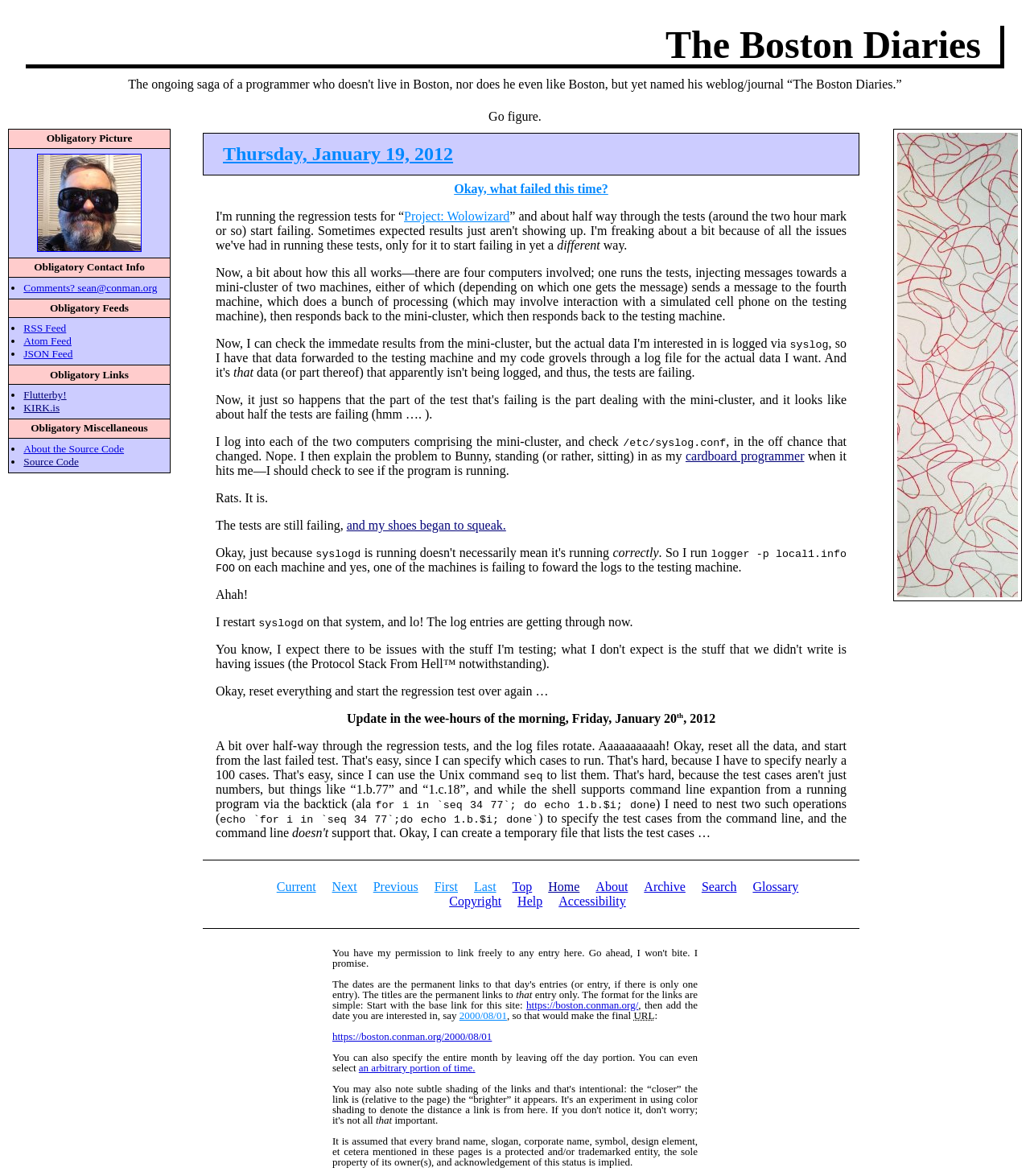Find the bounding box coordinates for the HTML element specified by: "cardboard programmer".

[0.666, 0.382, 0.781, 0.394]